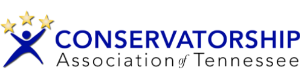Provide an in-depth description of the image.

The image features the logo of the Conservatorship Association of Tennessee (CATENN). This logo prominently displays the word "CONSERVATORSHIP" in bold blue letters, complemented by the text "Association of Tennessee" in a lighter font. Above the text, there are three golden stars positioned in an arc to signify excellence and achievement in the field. The logo captures the organization's mission to promote high standards in conservatorship and guardianship practices, highlighting its role as a vital resource for professionals and advocates within Tennessee.